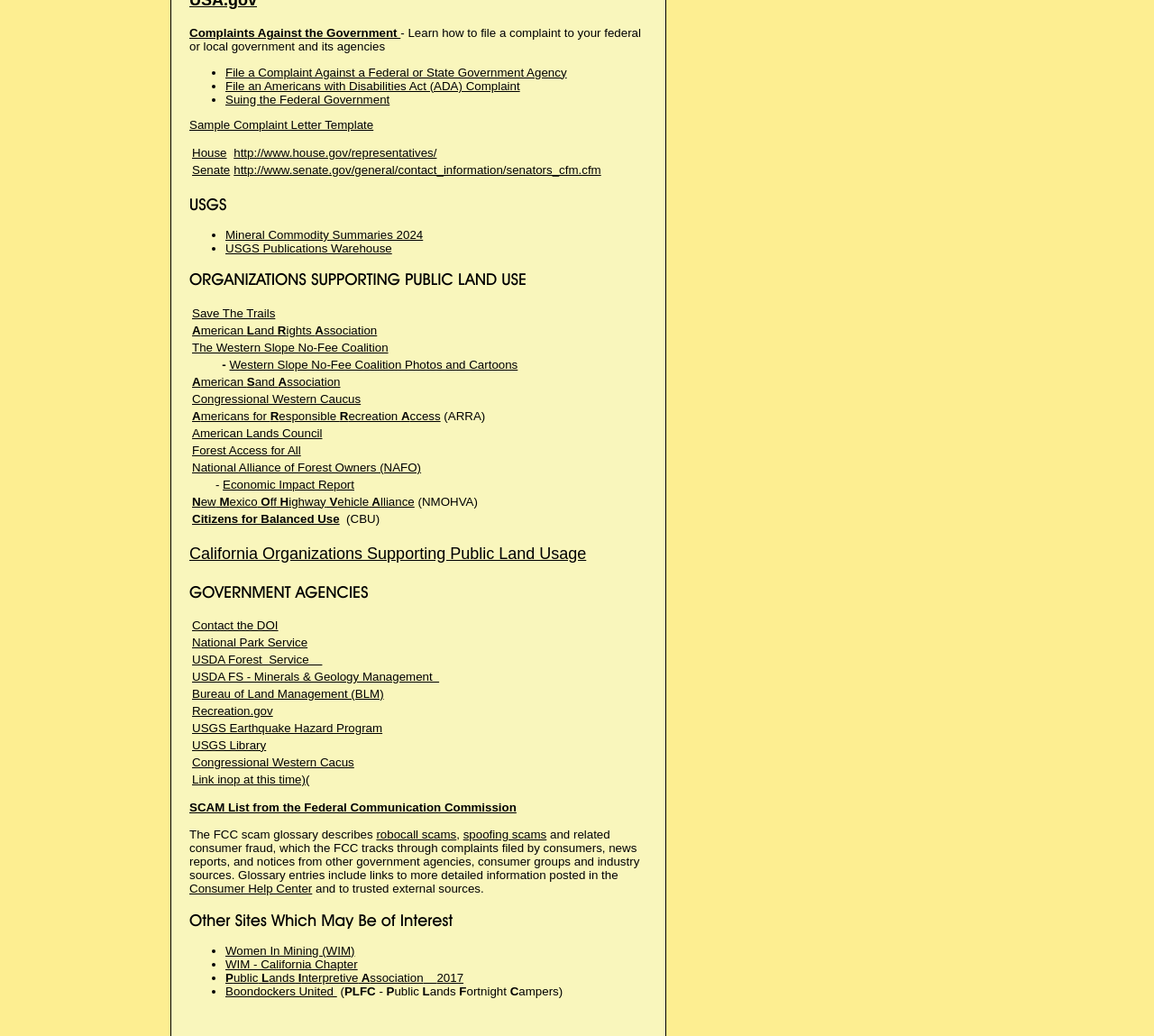Please answer the following question using a single word or phrase: 
What is the topic of the webpage?

Complaints Against the Government